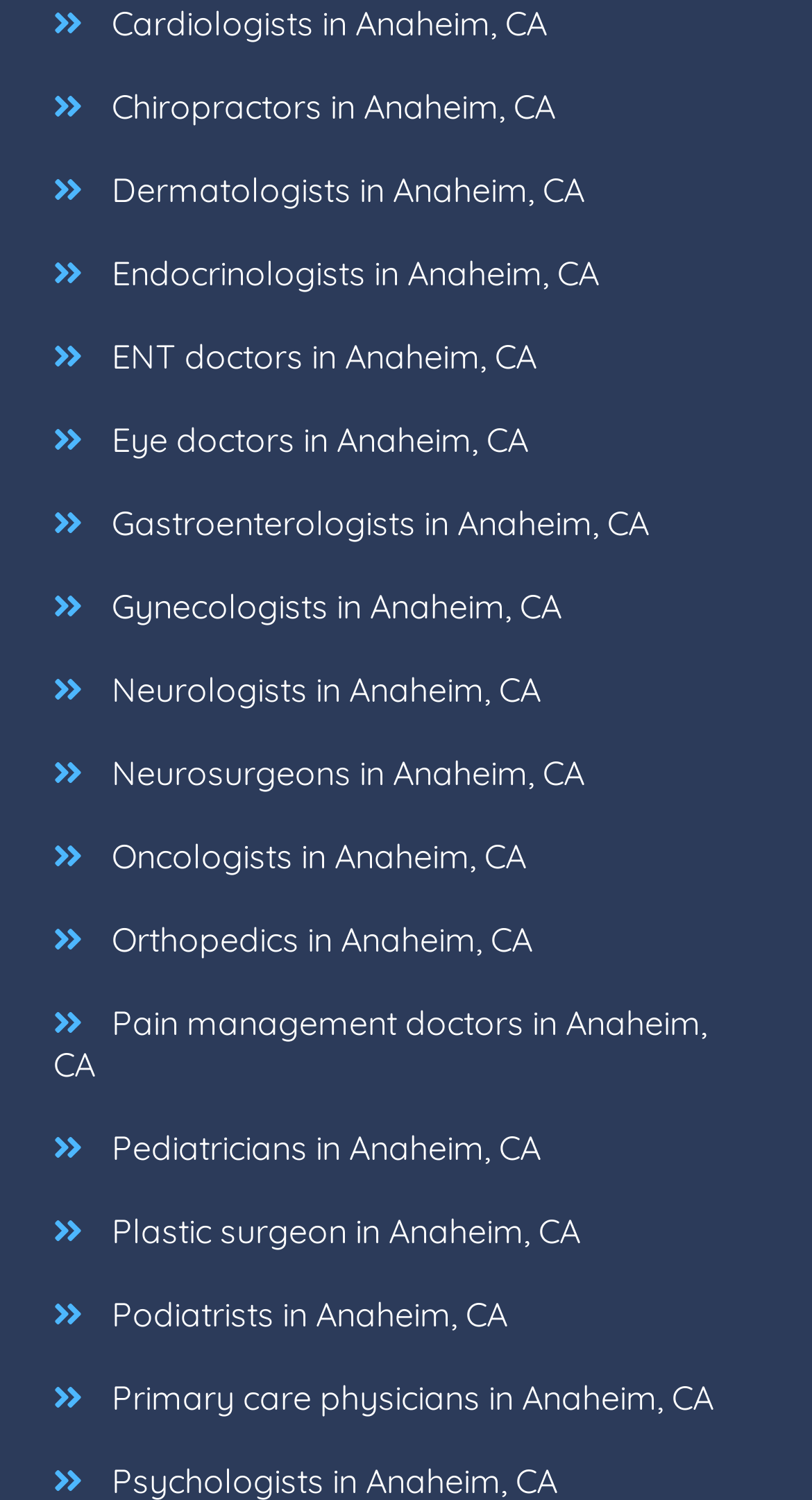Respond with a single word or phrase for the following question: 
What is the doctor type listed at the bottom?

Primary care physicians